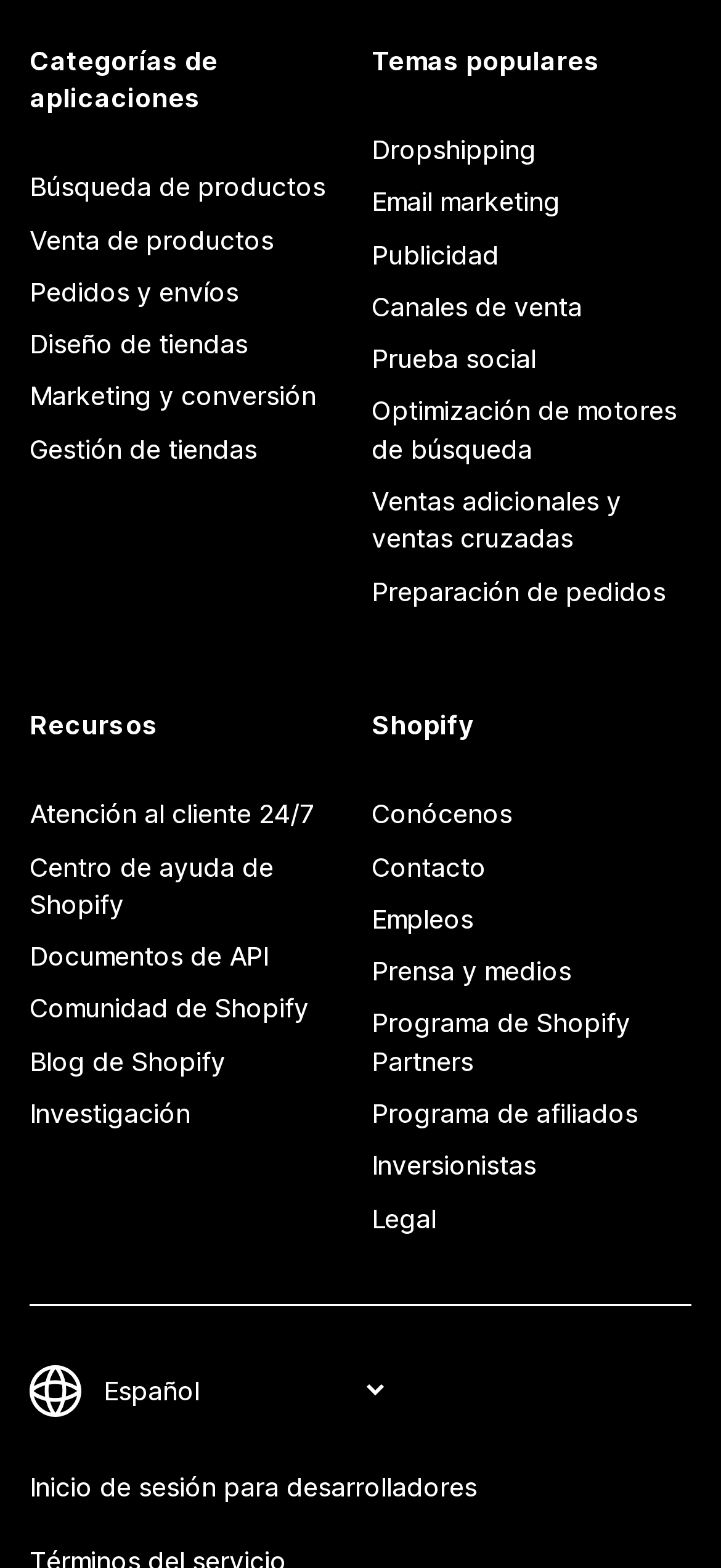Please identify the bounding box coordinates of the clickable region that I should interact with to perform the following instruction: "Log in as a developer". The coordinates should be expressed as four float numbers between 0 and 1, i.e., [left, top, right, bottom].

[0.041, 0.932, 0.959, 0.965]